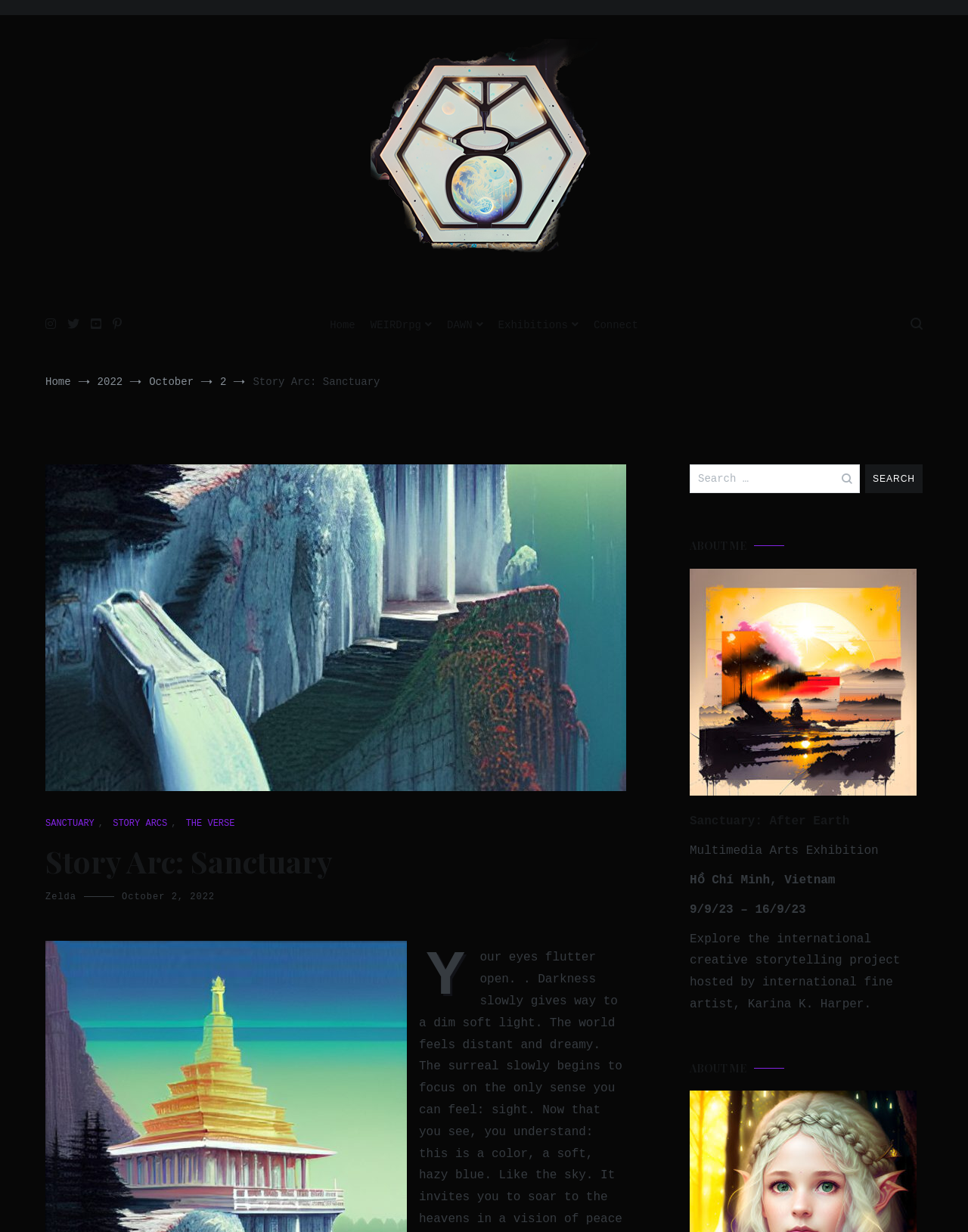Identify the bounding box coordinates of the section that should be clicked to achieve the task described: "Search for something".

[0.712, 0.377, 0.953, 0.4]